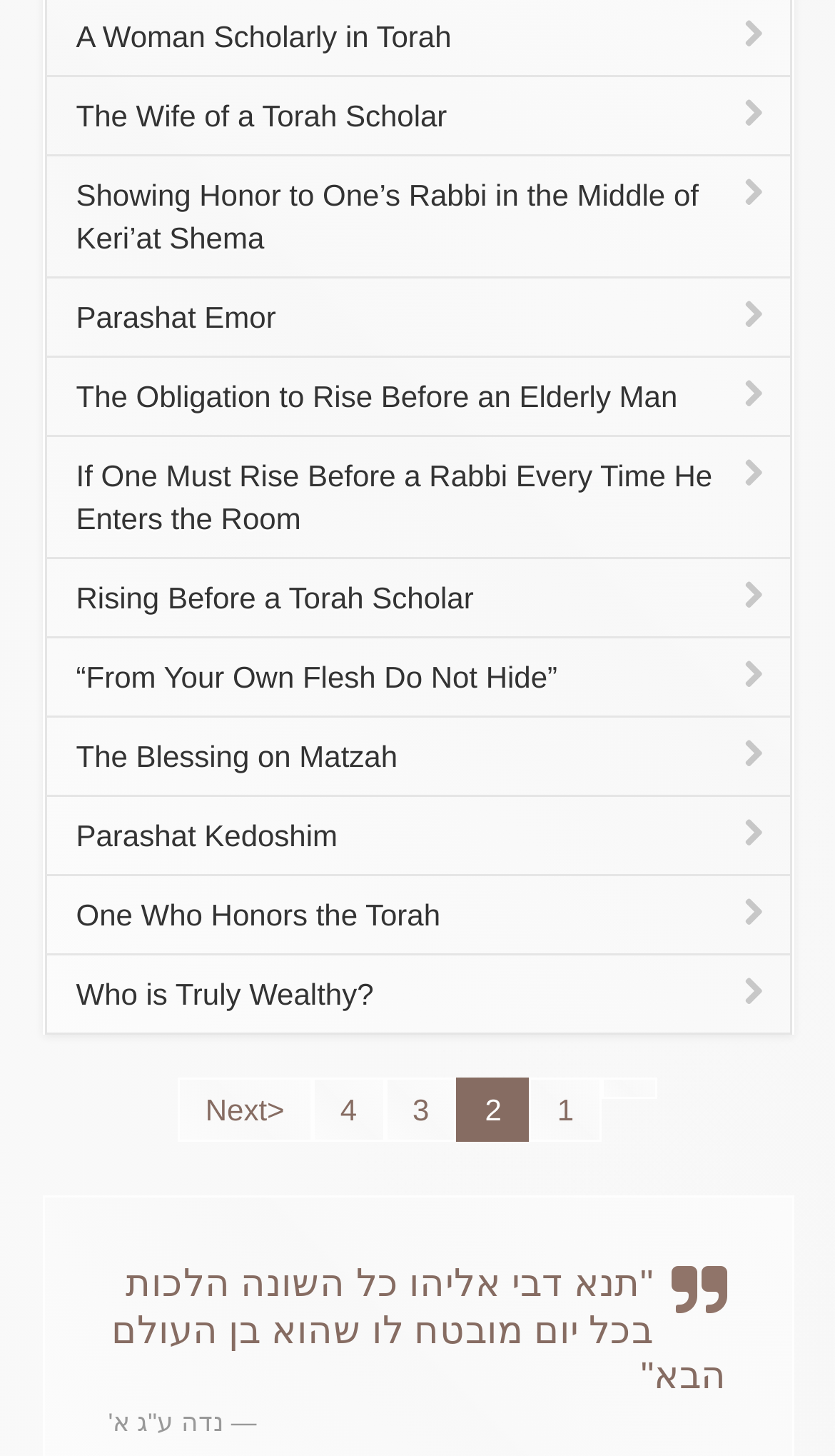What is the topic of the first link?
From the image, provide a succinct answer in one word or a short phrase.

The Wife of a Torah Scholar